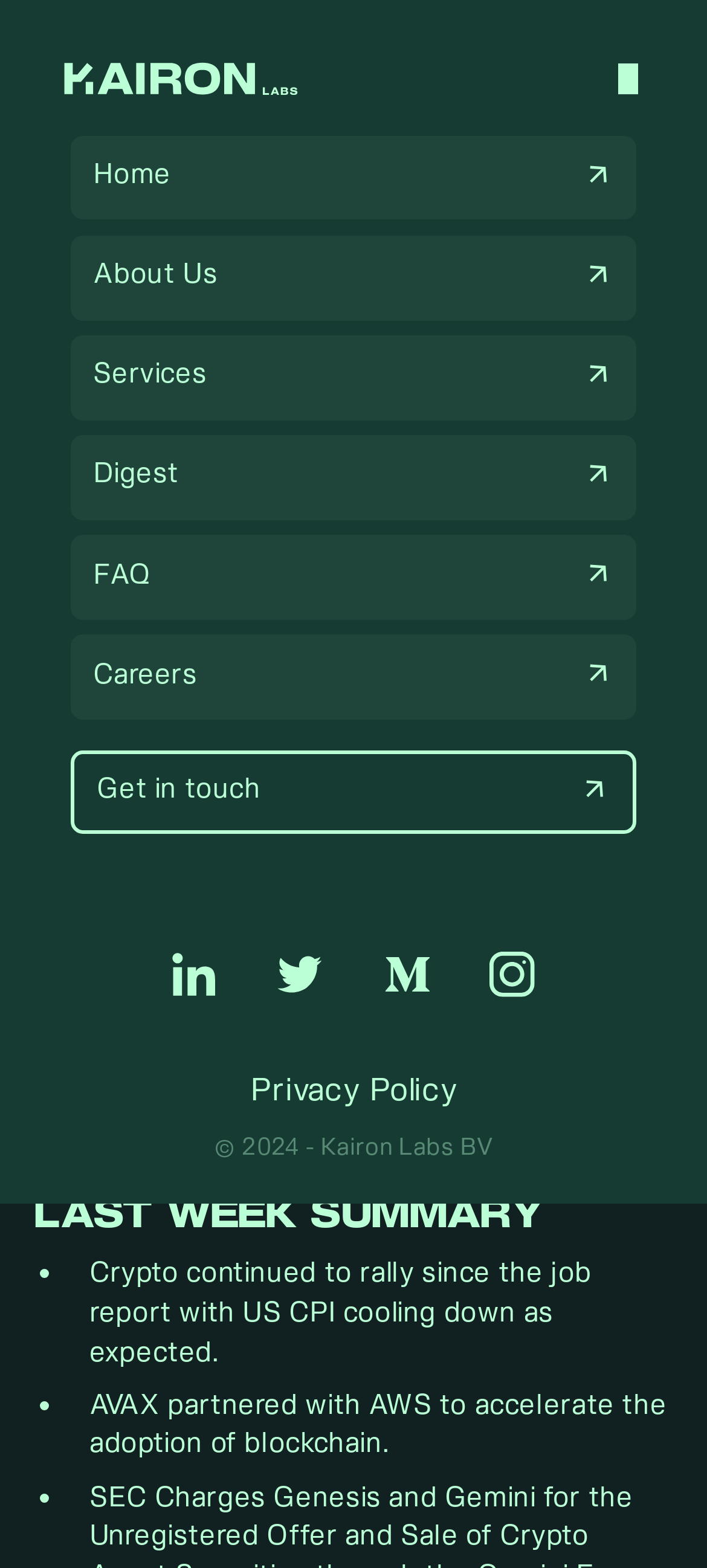Could you specify the bounding box coordinates for the clickable section to complete the following instruction: "Read the LAST WEEK SUMMARY"?

[0.047, 0.76, 0.953, 0.787]